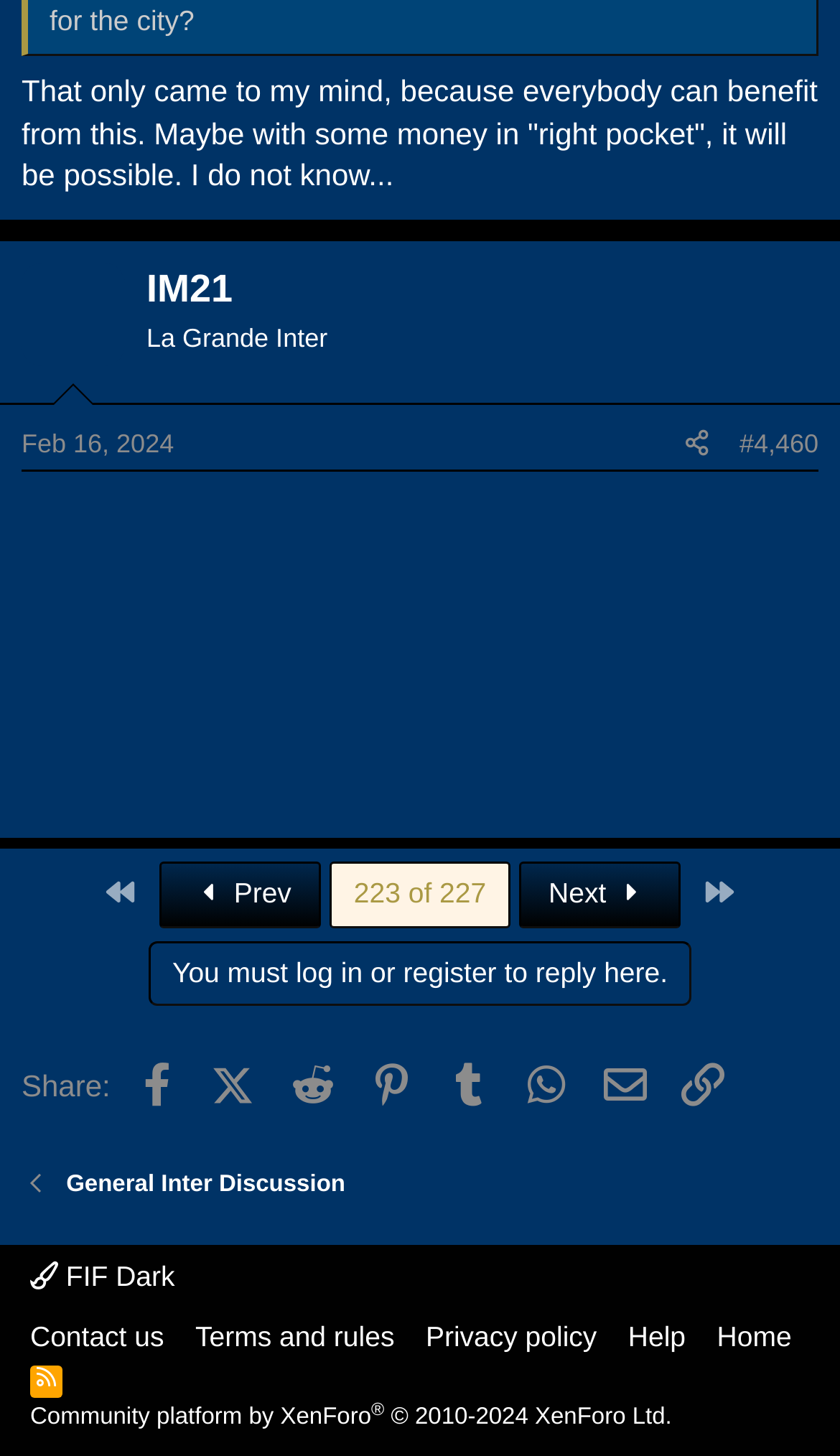How many pages are there in total?
Please provide a detailed answer to the question.

I found the total number of pages by looking at the button element with the text '223 of 227', which indicates that there are 227 pages in total.